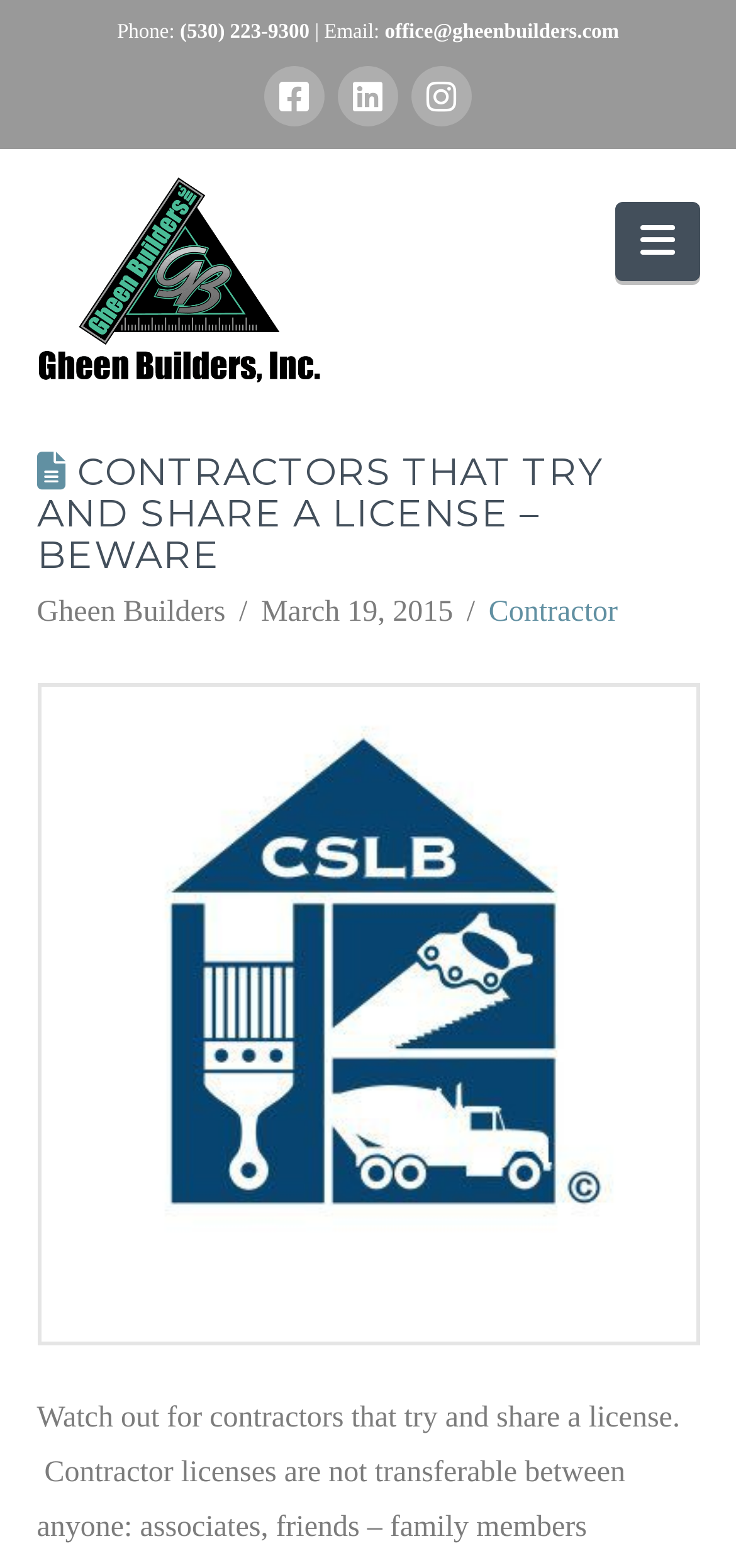Identify the bounding box coordinates of the HTML element based on this description: "Contractor".

[0.664, 0.381, 0.839, 0.401]